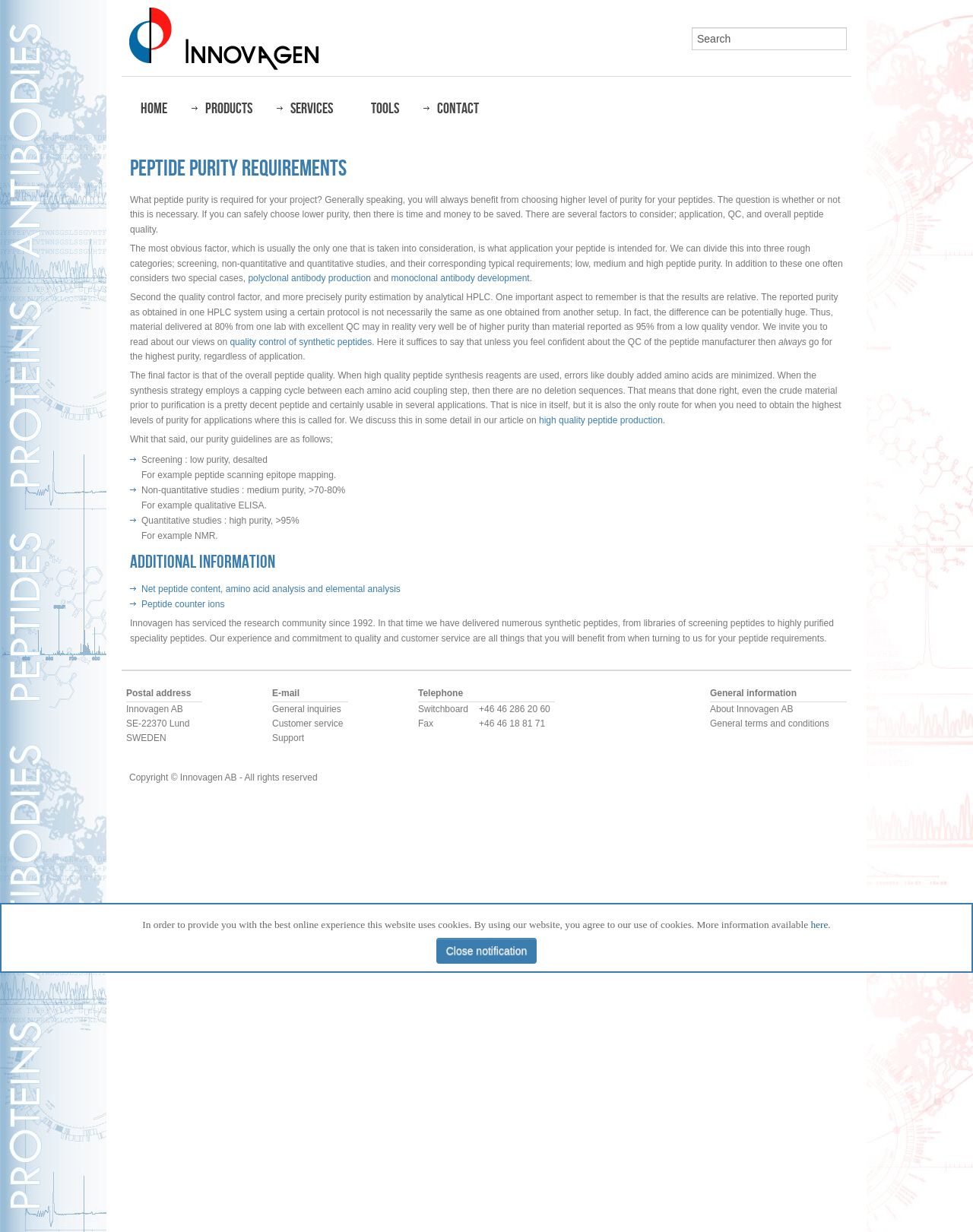Determine the coordinates of the bounding box that should be clicked to complete the instruction: "Click on HOME". The coordinates should be represented by four float numbers between 0 and 1: [left, top, right, bottom].

[0.125, 0.062, 0.191, 0.115]